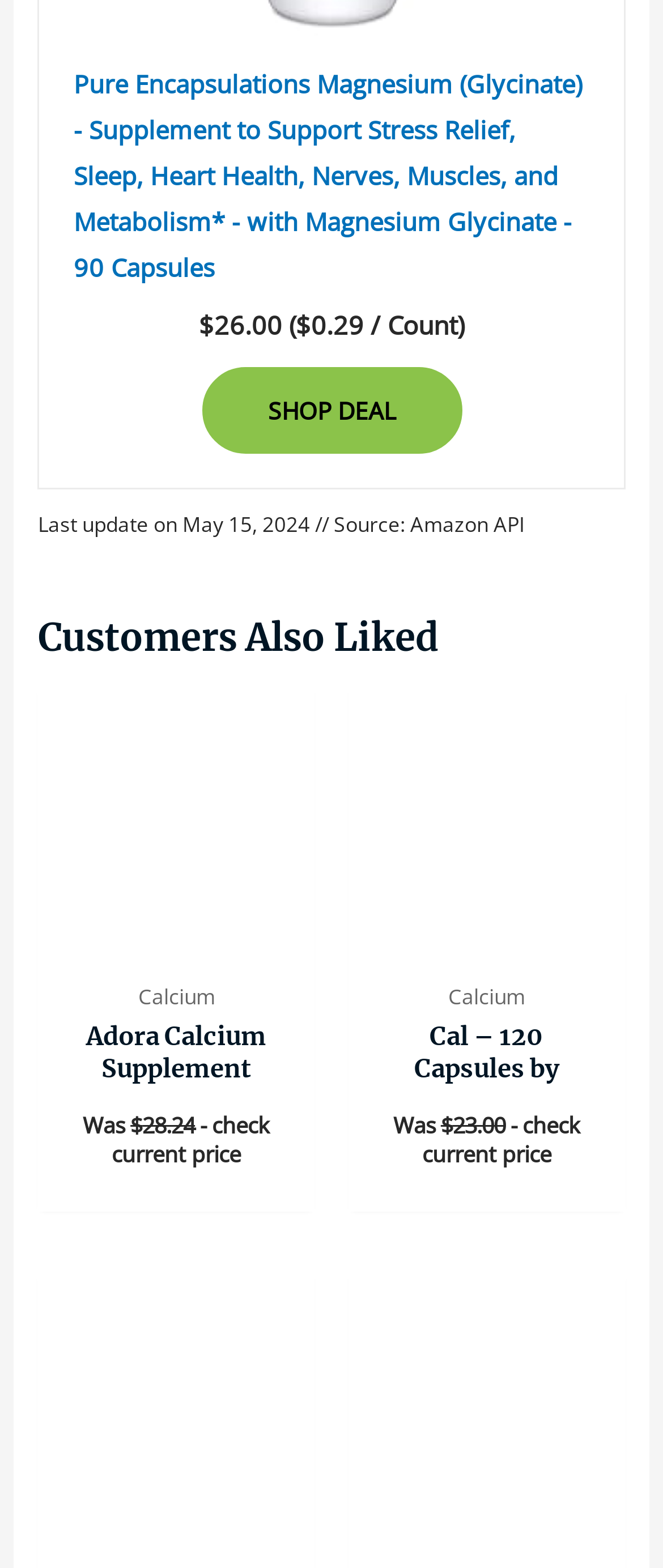How many capsules are in Pure Encapsulations Magnesium? Using the information from the screenshot, answer with a single word or phrase.

90